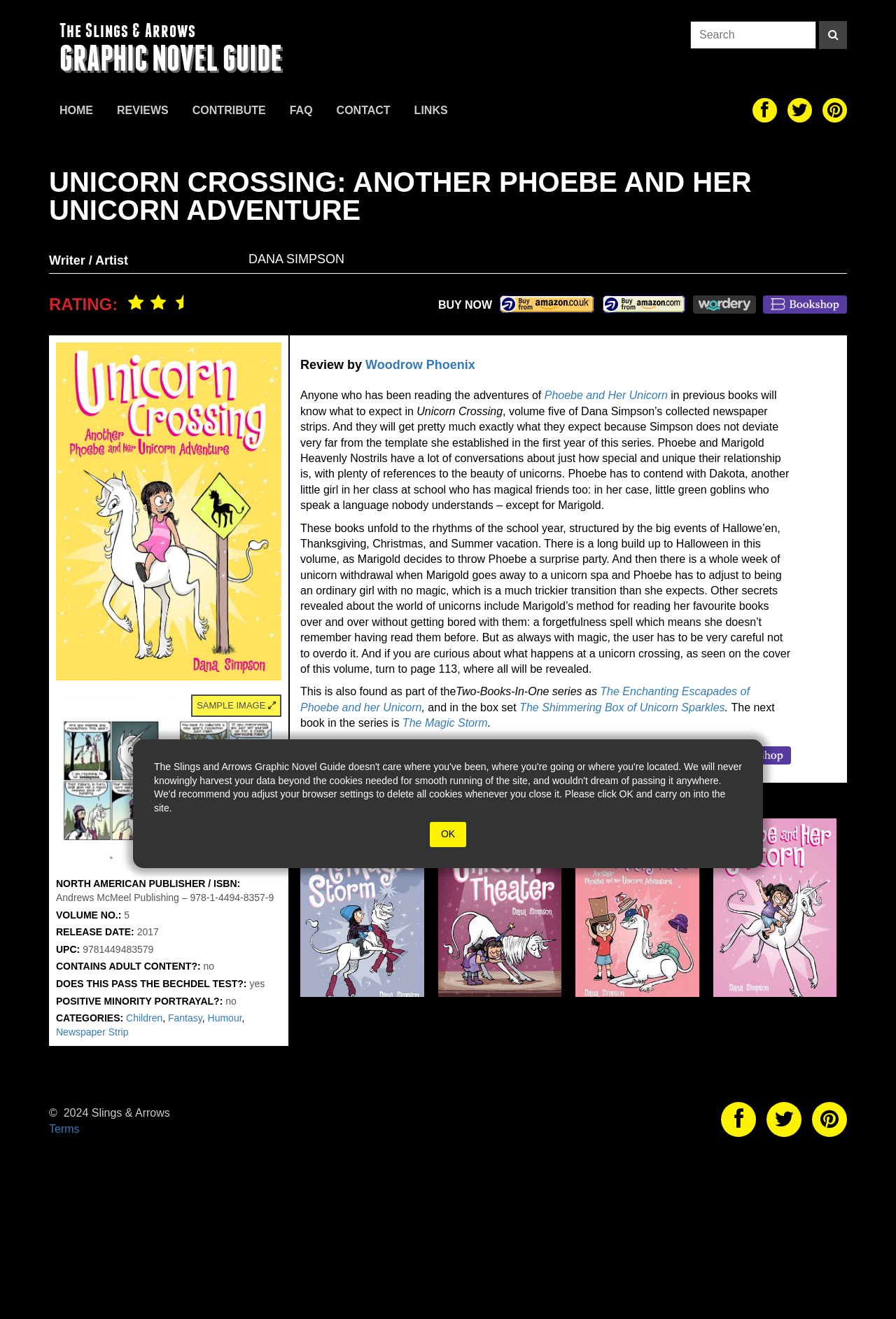Indicate the bounding box coordinates of the clickable region to achieve the following instruction: "Read the review of Unicorn Crossing."

[0.335, 0.27, 0.883, 0.289]